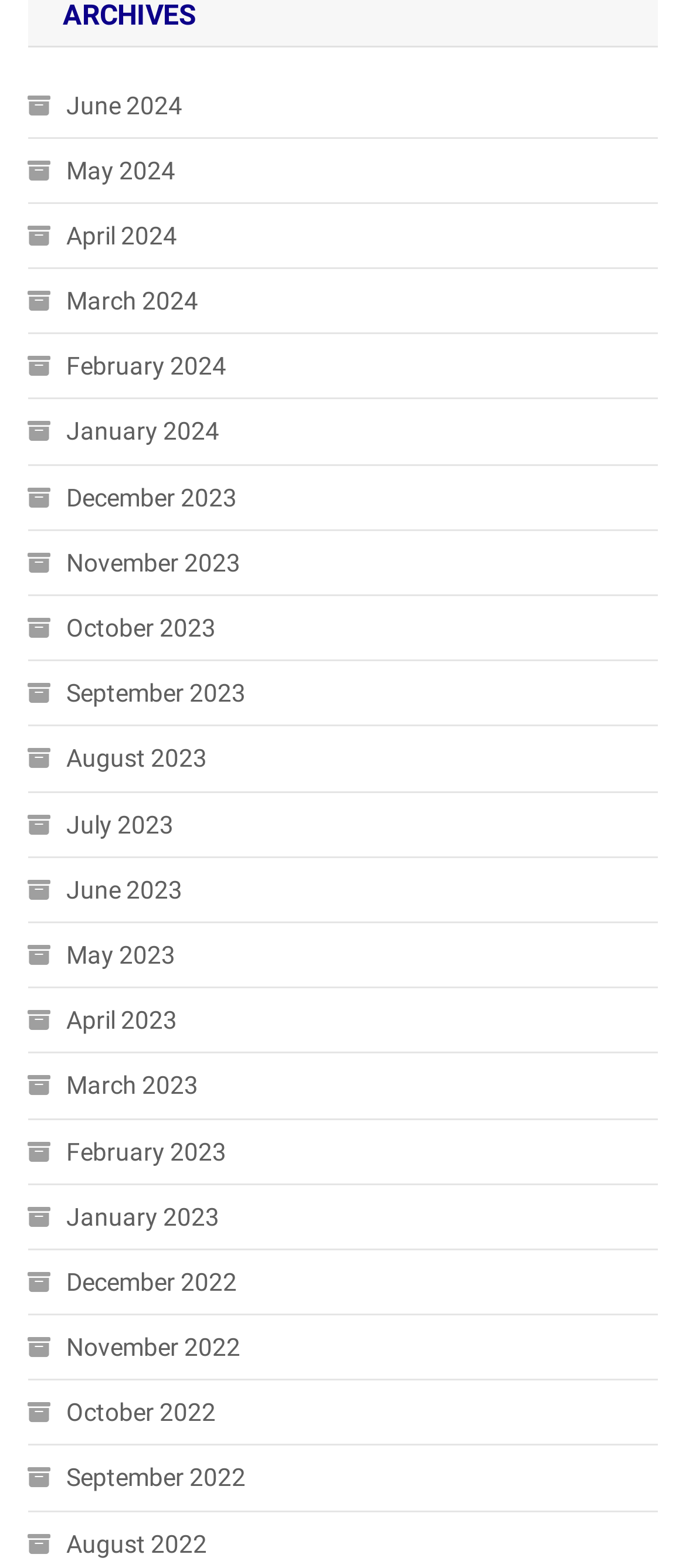What is the icon used for each month?
Look at the image and construct a detailed response to the question.

By looking at the OCR text of each link, I noticed that each month is preceded by the same icon, which is represented by the Unicode character ''.